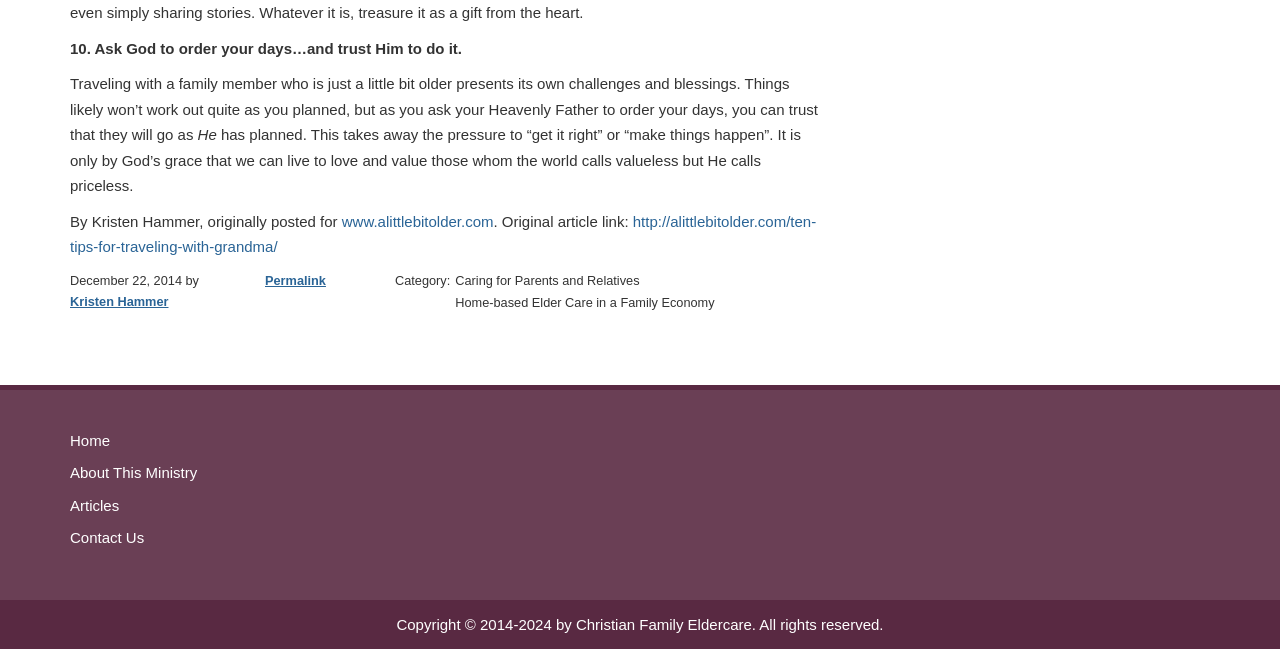Based on the element description "About This Ministry", predict the bounding box coordinates of the UI element.

[0.055, 0.715, 0.154, 0.741]